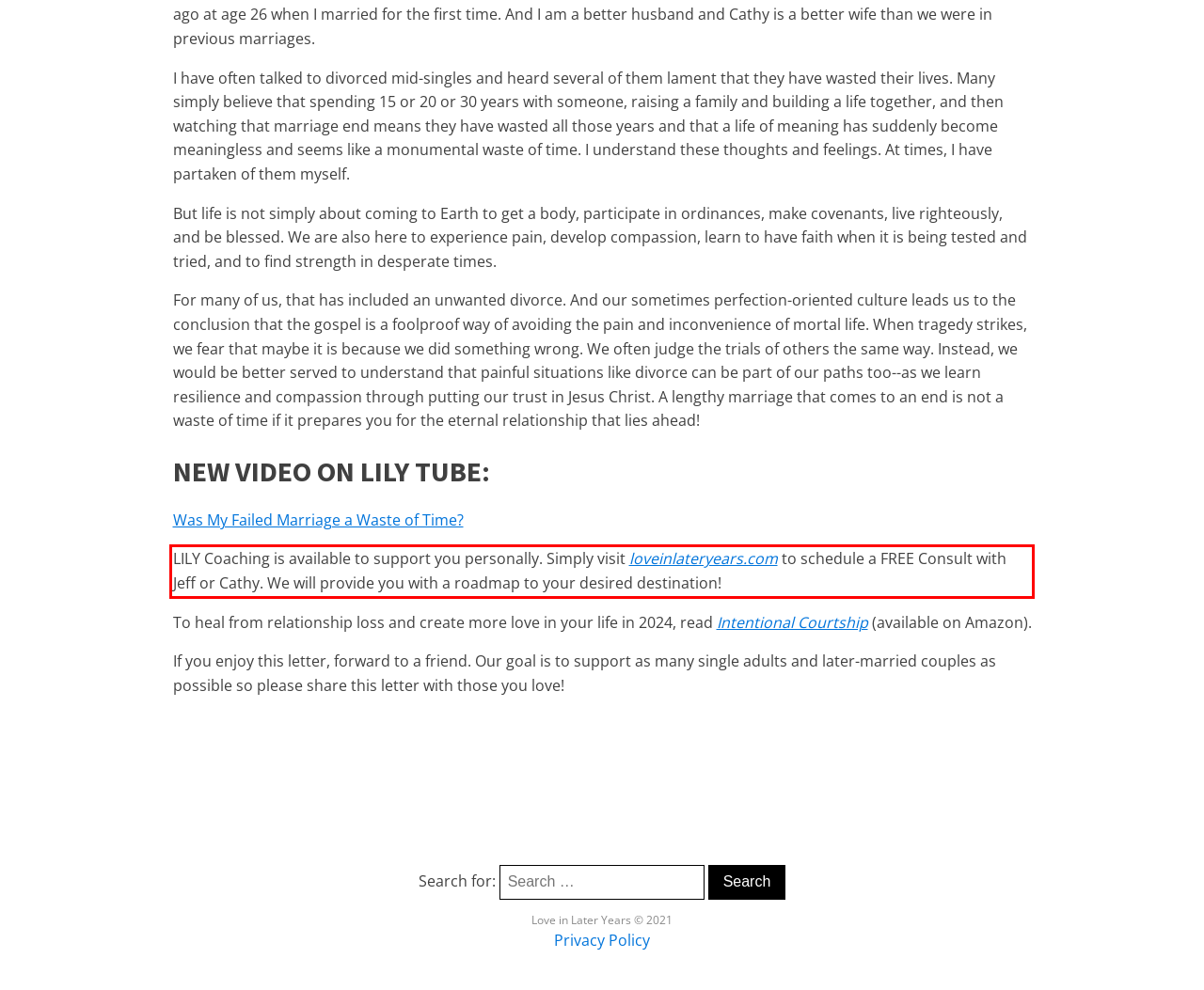Identify and transcribe the text content enclosed by the red bounding box in the given screenshot.

LILY Coaching is available to support you personally. Simply visit loveinlateryears.com to schedule a FREE Consult with Jeff or Cathy. We will provide you with a roadmap to your desired destination!